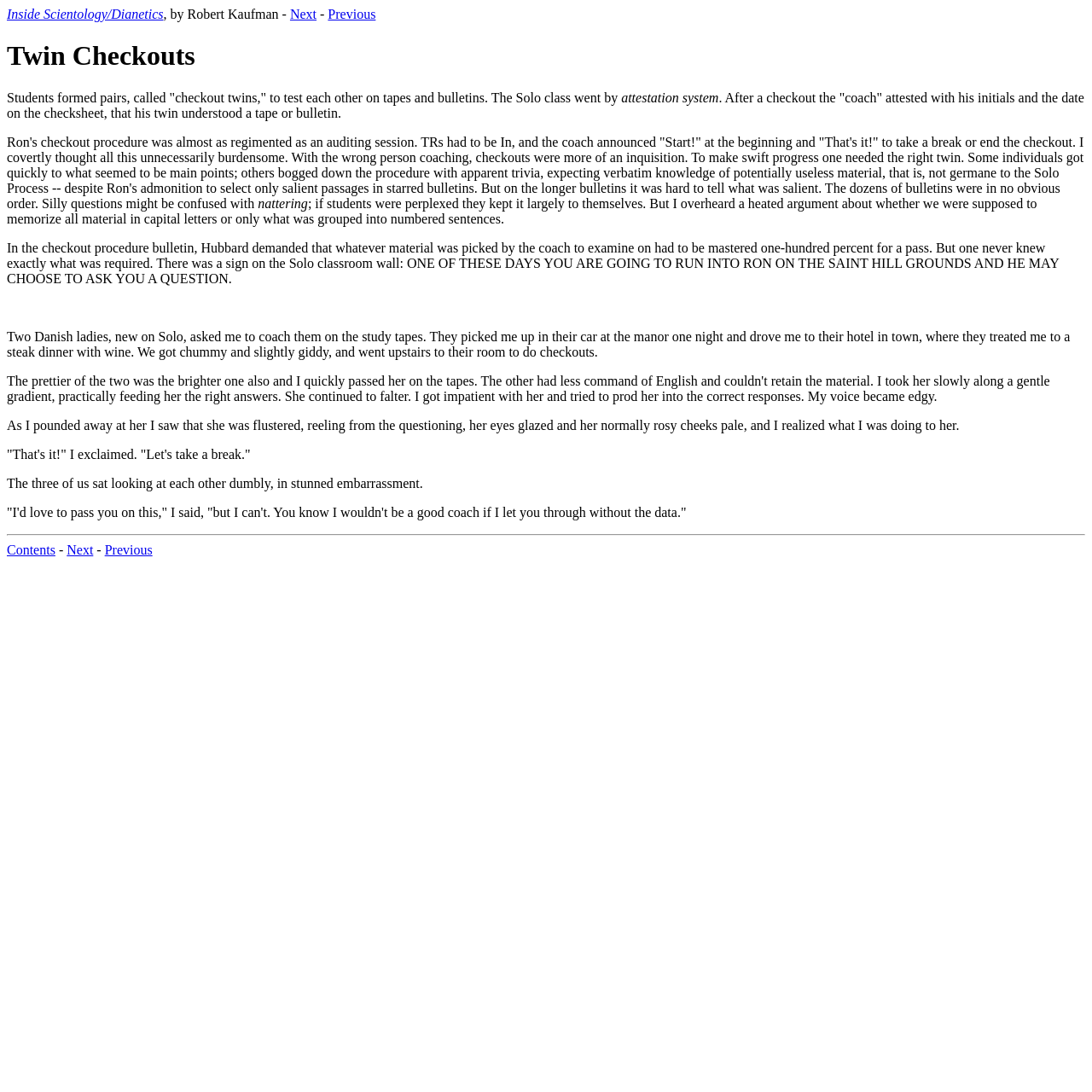Respond with a single word or phrase to the following question:
What is the author's attitude towards the checkout procedure?

Critical